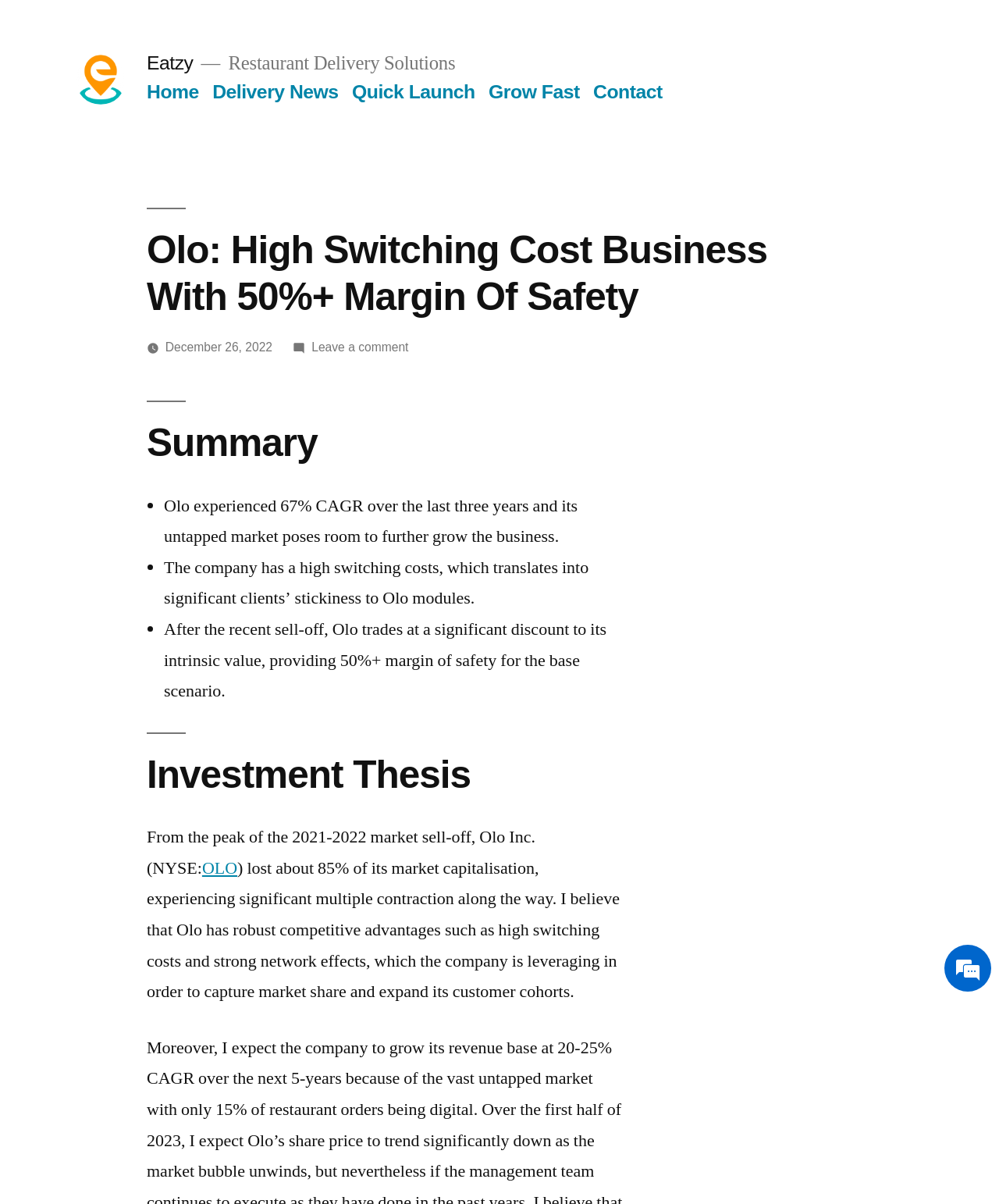Show the bounding box coordinates of the element that should be clicked to complete the task: "Click on the 'Delivery News' link".

[0.213, 0.068, 0.339, 0.085]